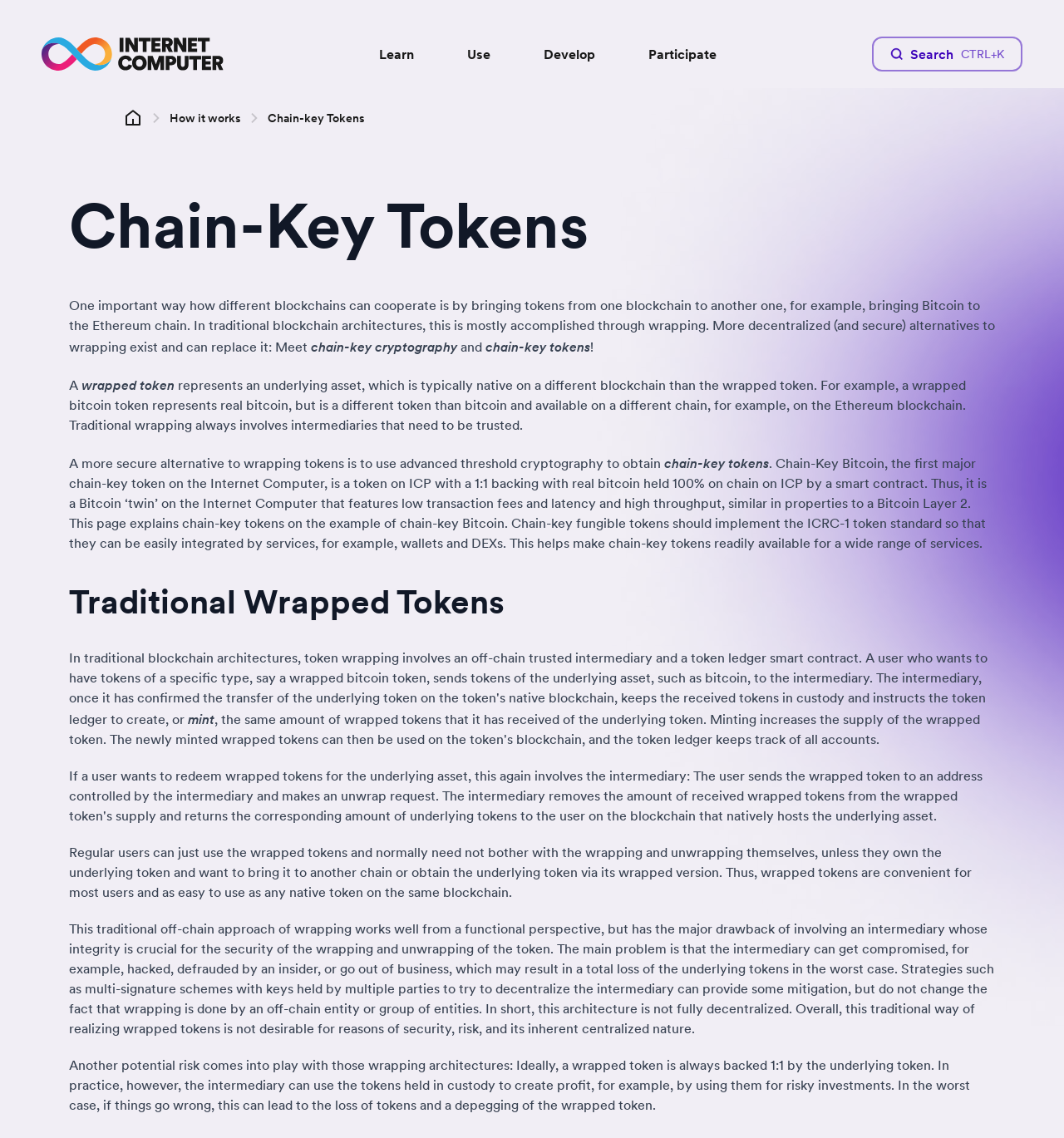What is the alternative to wrapping tokens?
Using the image, provide a concise answer in one word or a short phrase.

Chain-key cryptography